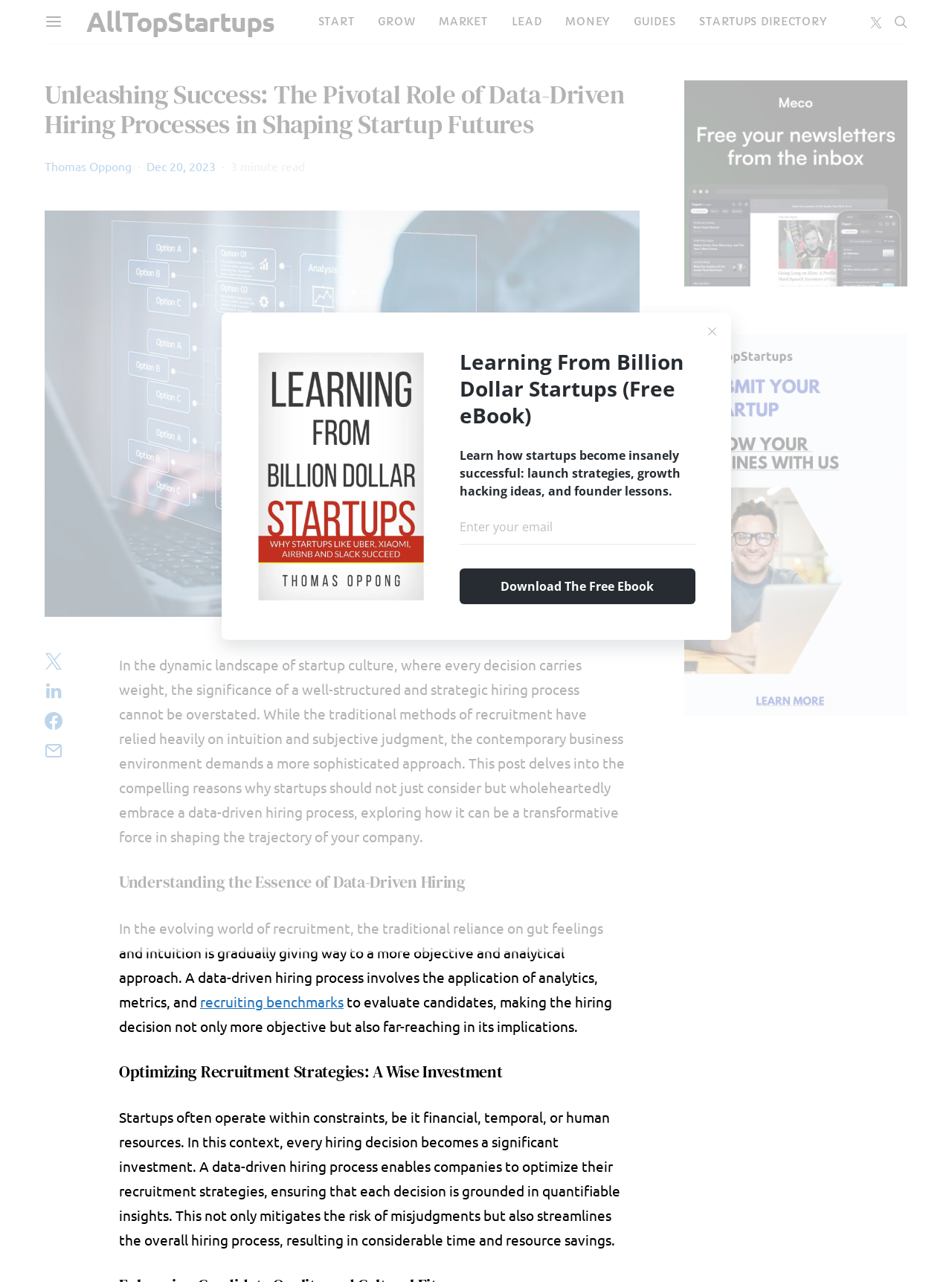Bounding box coordinates are specified in the format (top-left x, top-left y, bottom-right x, bottom-right y). All values are floating point numbers bounded between 0 and 1. Please provide the bounding box coordinate of the region this sentence describes: AllTopStartups

[0.091, 0.002, 0.288, 0.032]